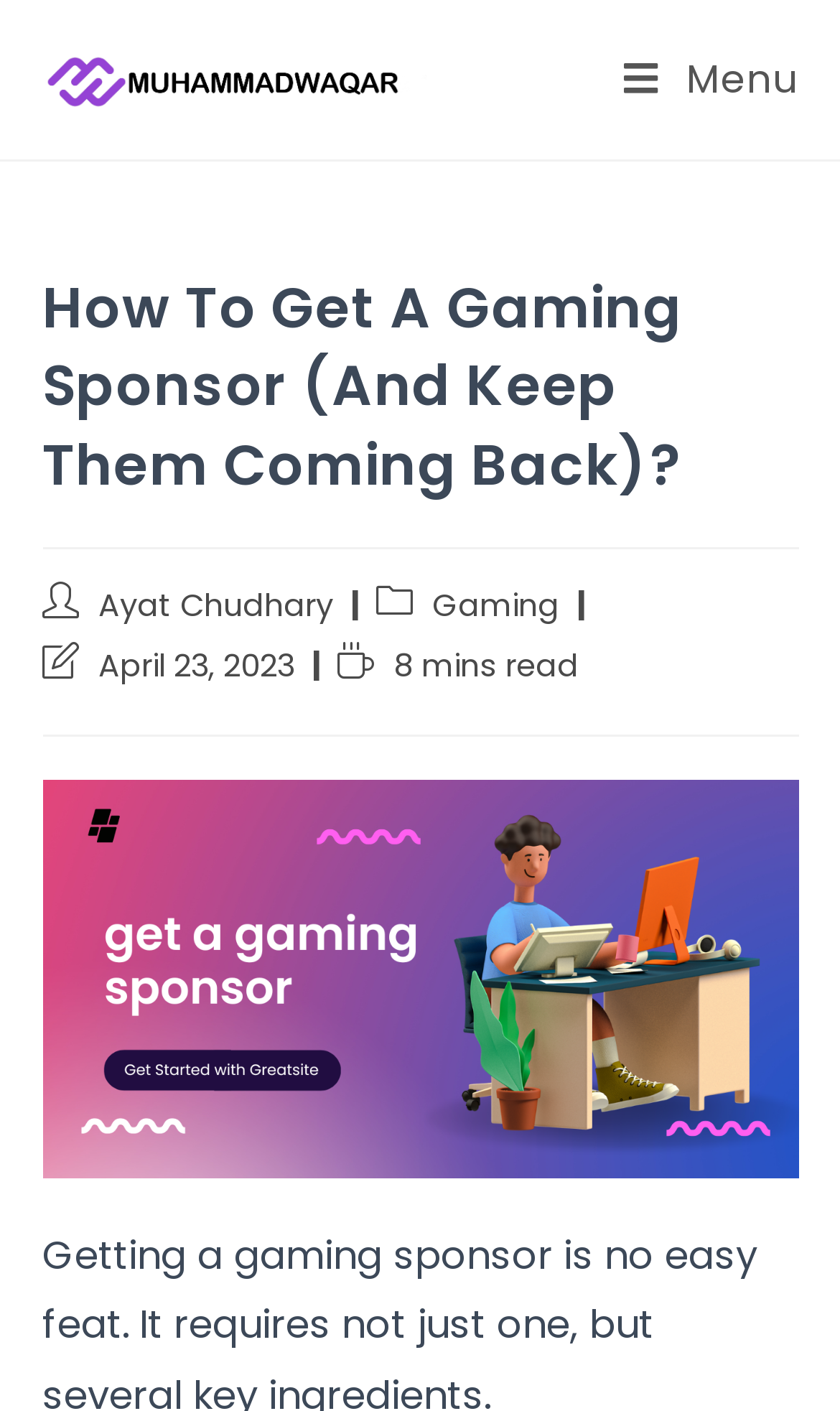Using the provided description: "Menu Close", find the bounding box coordinates of the corresponding UI element. The output should be four float numbers between 0 and 1, in the format [left, top, right, bottom].

[0.742, 0.0, 0.95, 0.113]